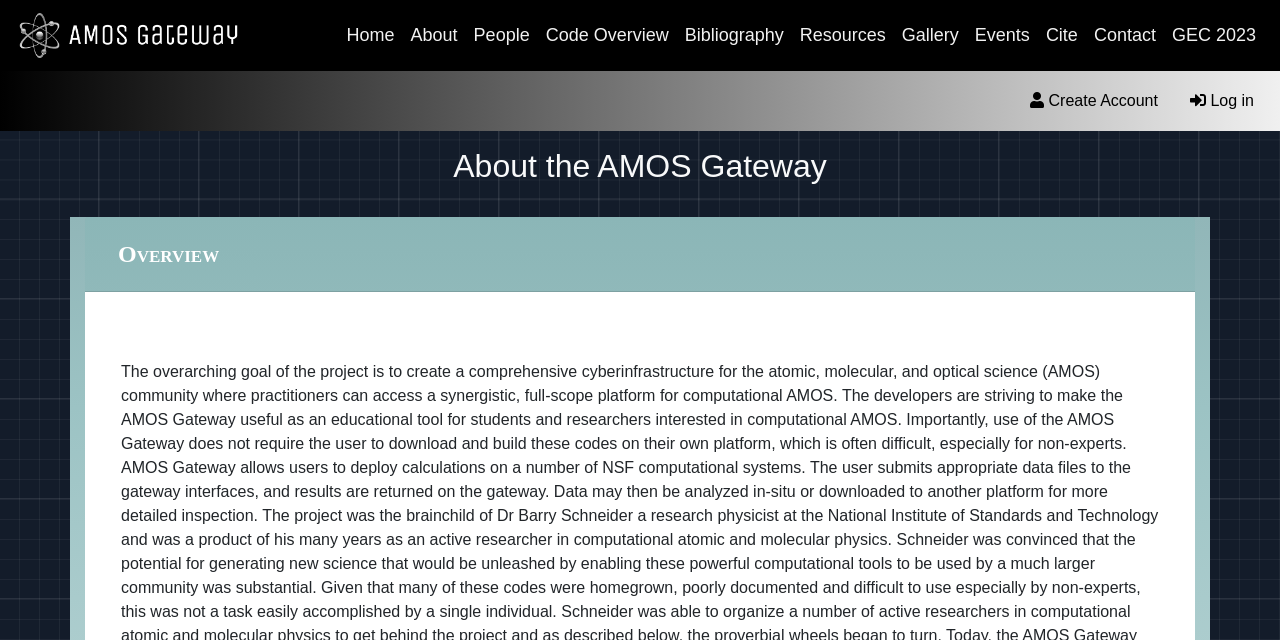Ascertain the bounding box coordinates for the UI element detailed here: "Home". The coordinates should be provided as [left, top, right, bottom] with each value being a float between 0 and 1.

[0.264, 0.022, 0.315, 0.089]